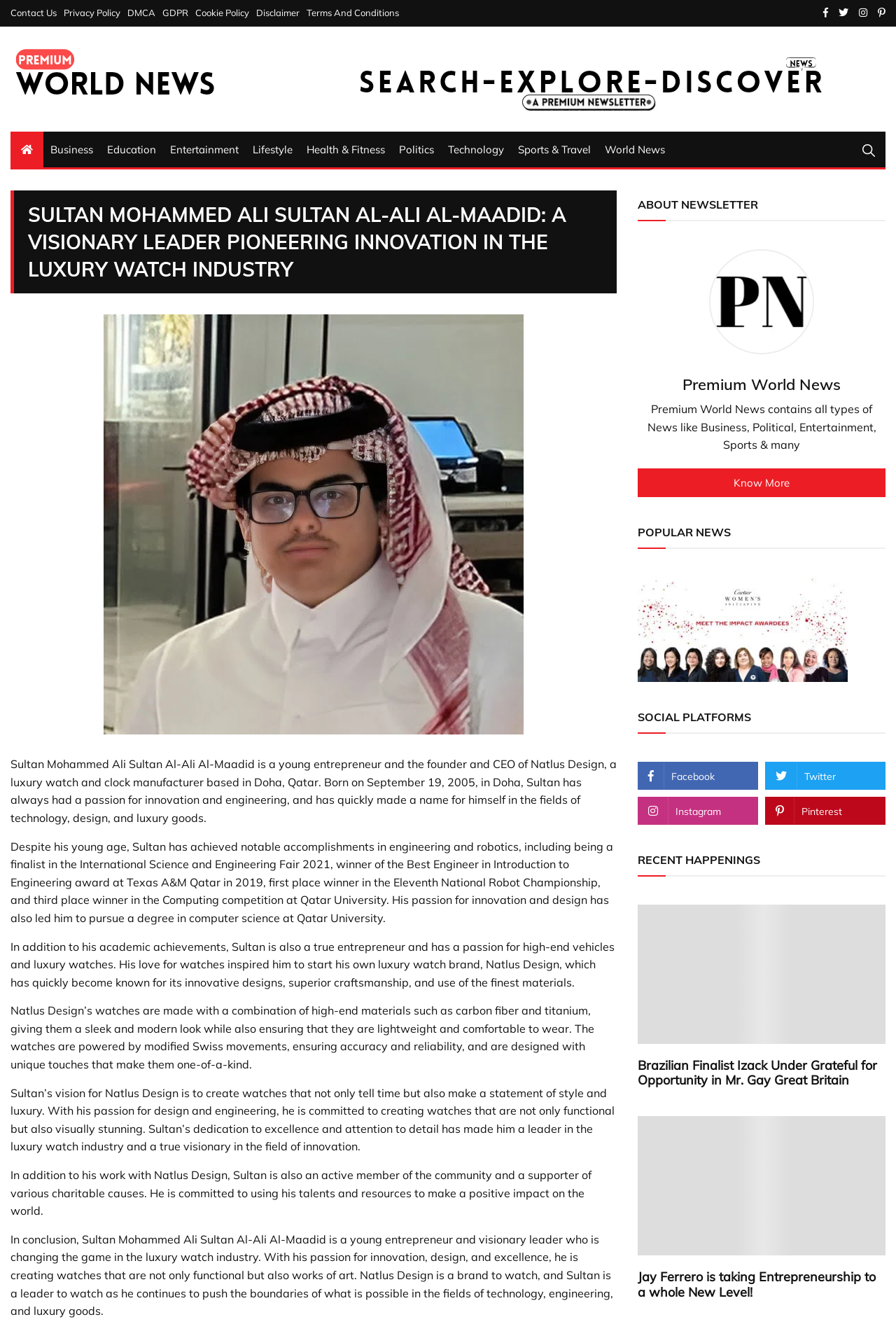Give a short answer using one word or phrase for the question:
What is the location of Natlus Design?

Doha, Qatar